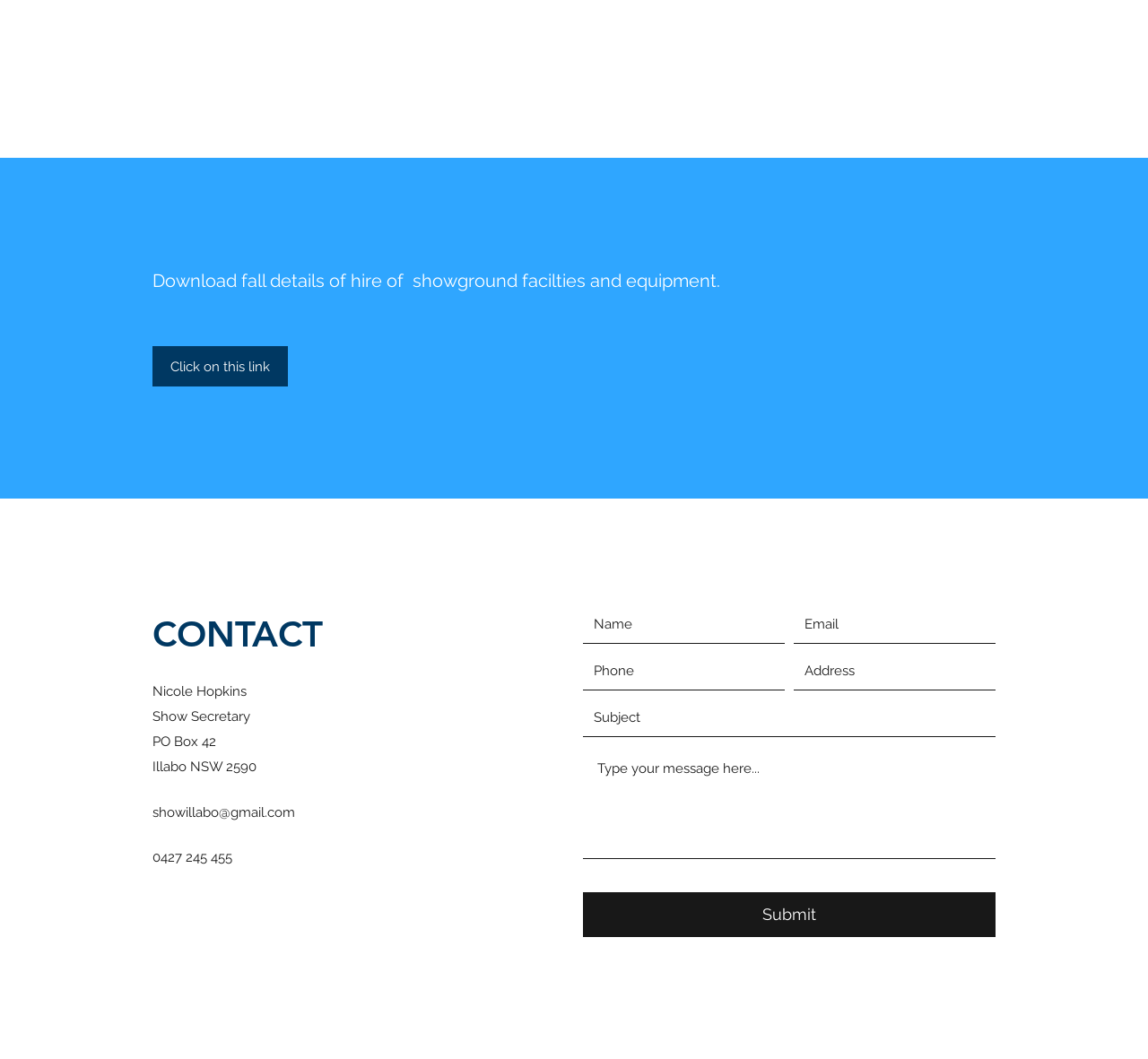How many phone numbers are provided?
Please elaborate on the answer to the question with detailed information.

There is only one phone number provided in the 'CONTACT' section, which is '0427 245 455'.